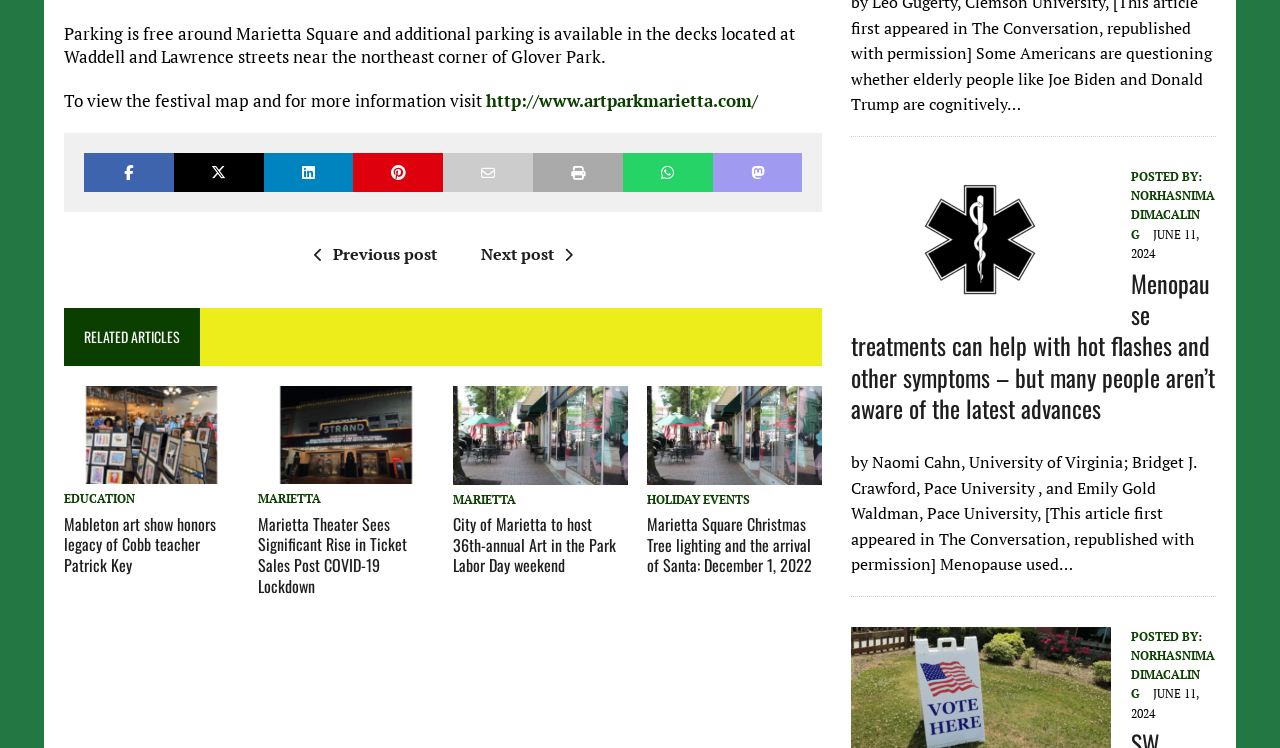Determine the bounding box coordinates for the area that needs to be clicked to fulfill this task: "Learn about menopause treatments". The coordinates must be given as four float numbers between 0 and 1, i.e., [left, top, right, bottom].

[0.665, 0.354, 0.949, 0.569]